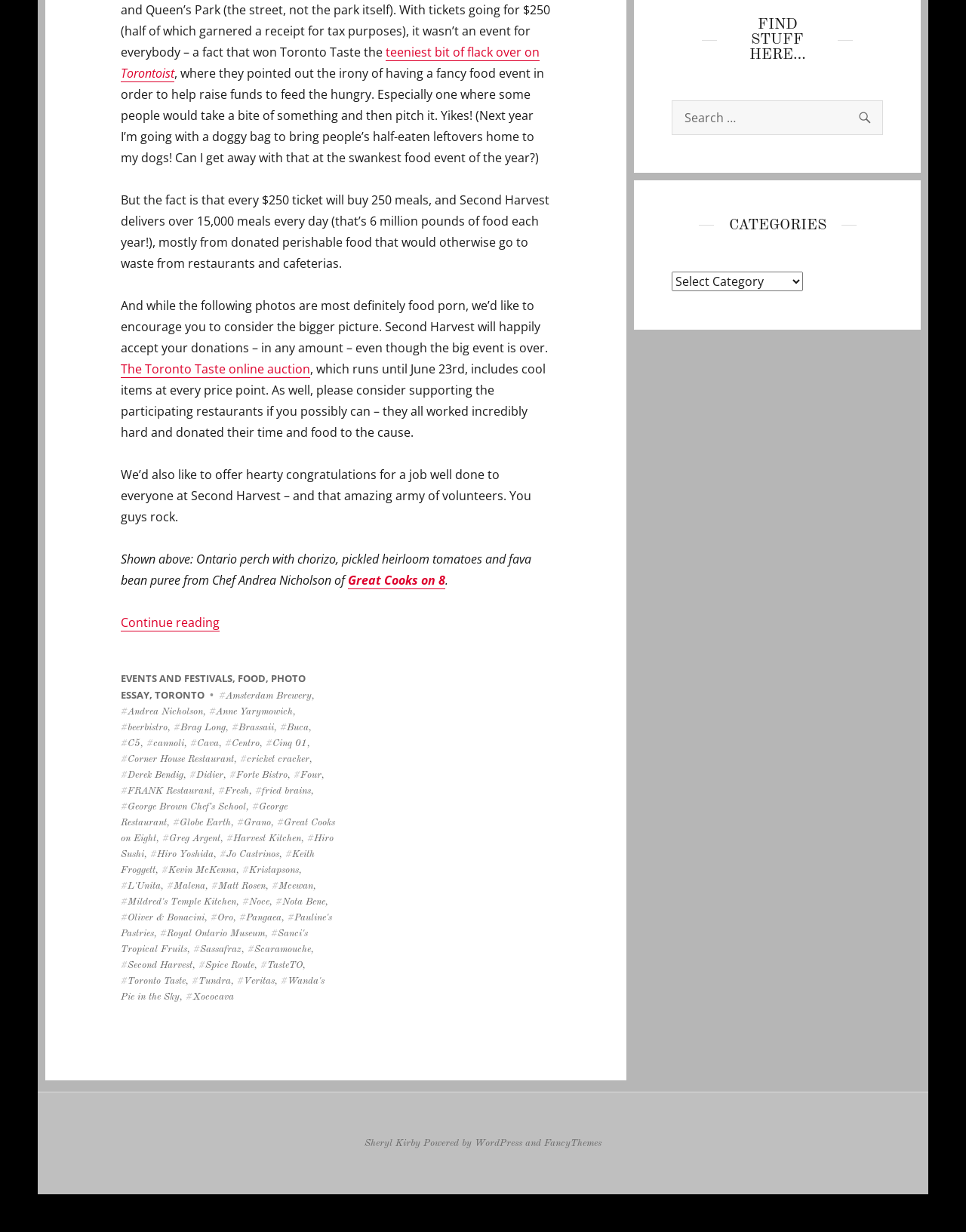What is the event mentioned in the article?
Examine the image and provide an in-depth answer to the question.

The article mentions an event called Toronto Taste, which is a food event that raises funds to feed the hungry. This is evident from the text 'But the fact is that every $250 ticket will buy 250 meals, and Second Harvest delivers over 15,000 meals every day...' and the link 'The Toronto Taste online auction'.